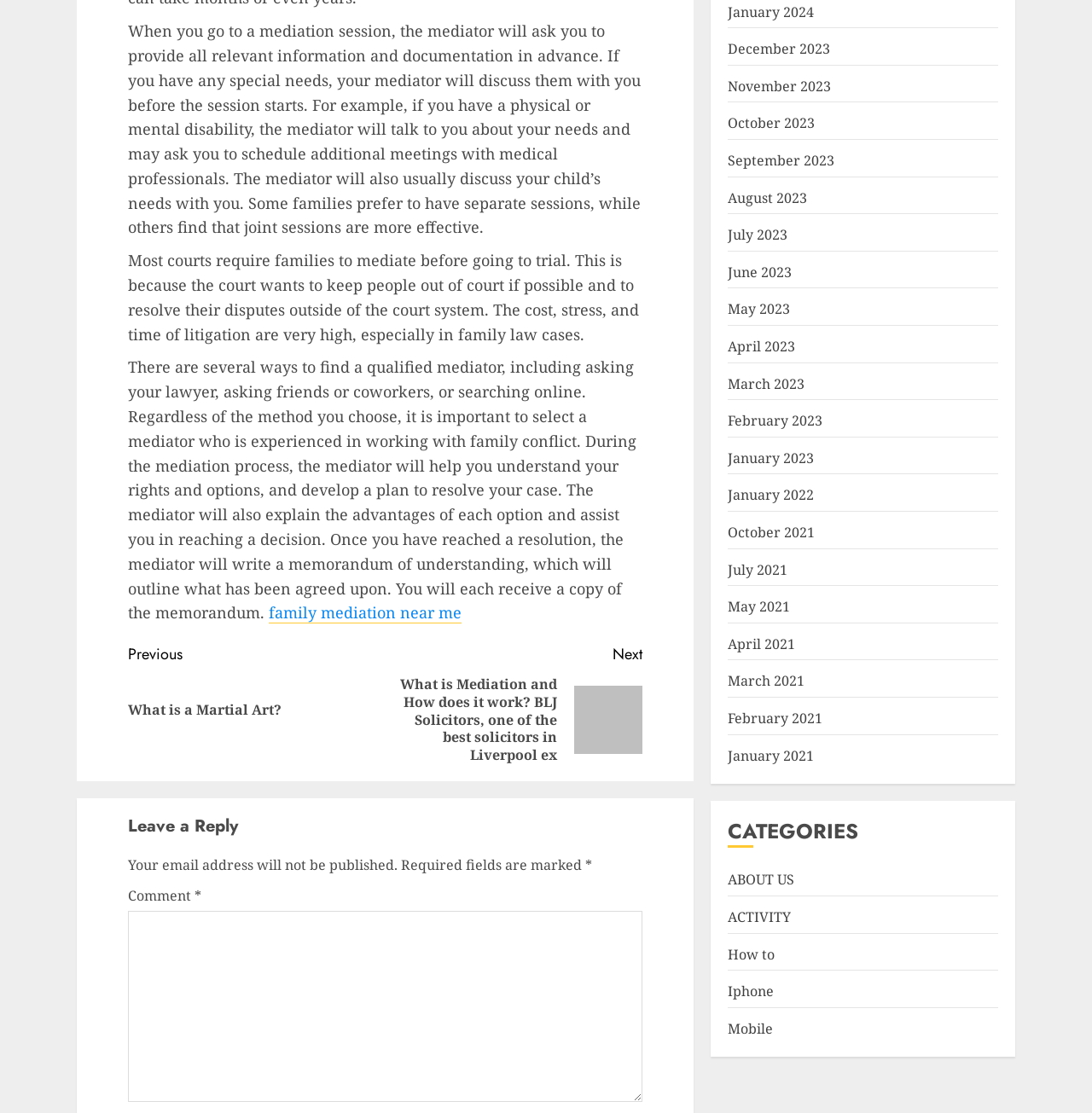Please specify the bounding box coordinates of the region to click in order to perform the following instruction: "Click on 'January 2024'".

[0.667, 0.002, 0.746, 0.02]